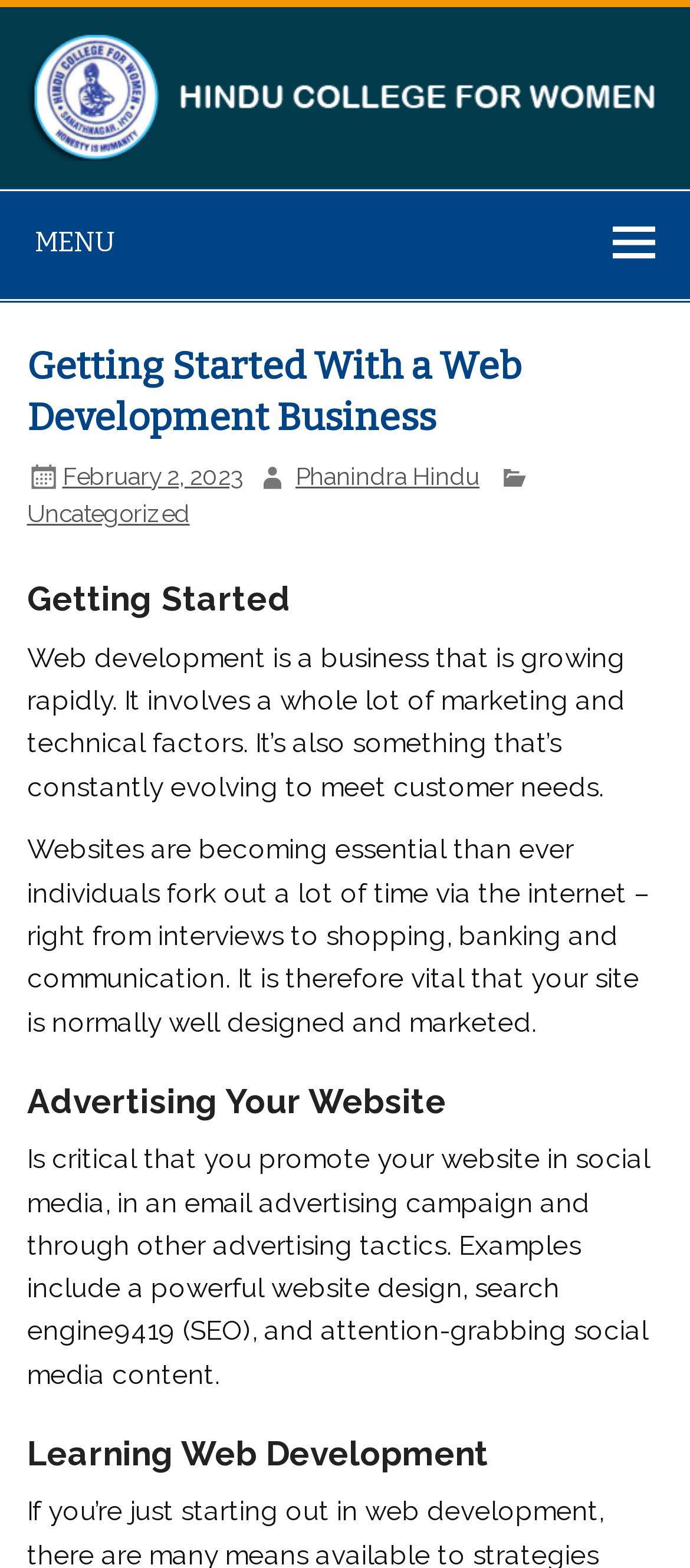Answer the question below using just one word or a short phrase: 
How many main sections are there in the article?

3